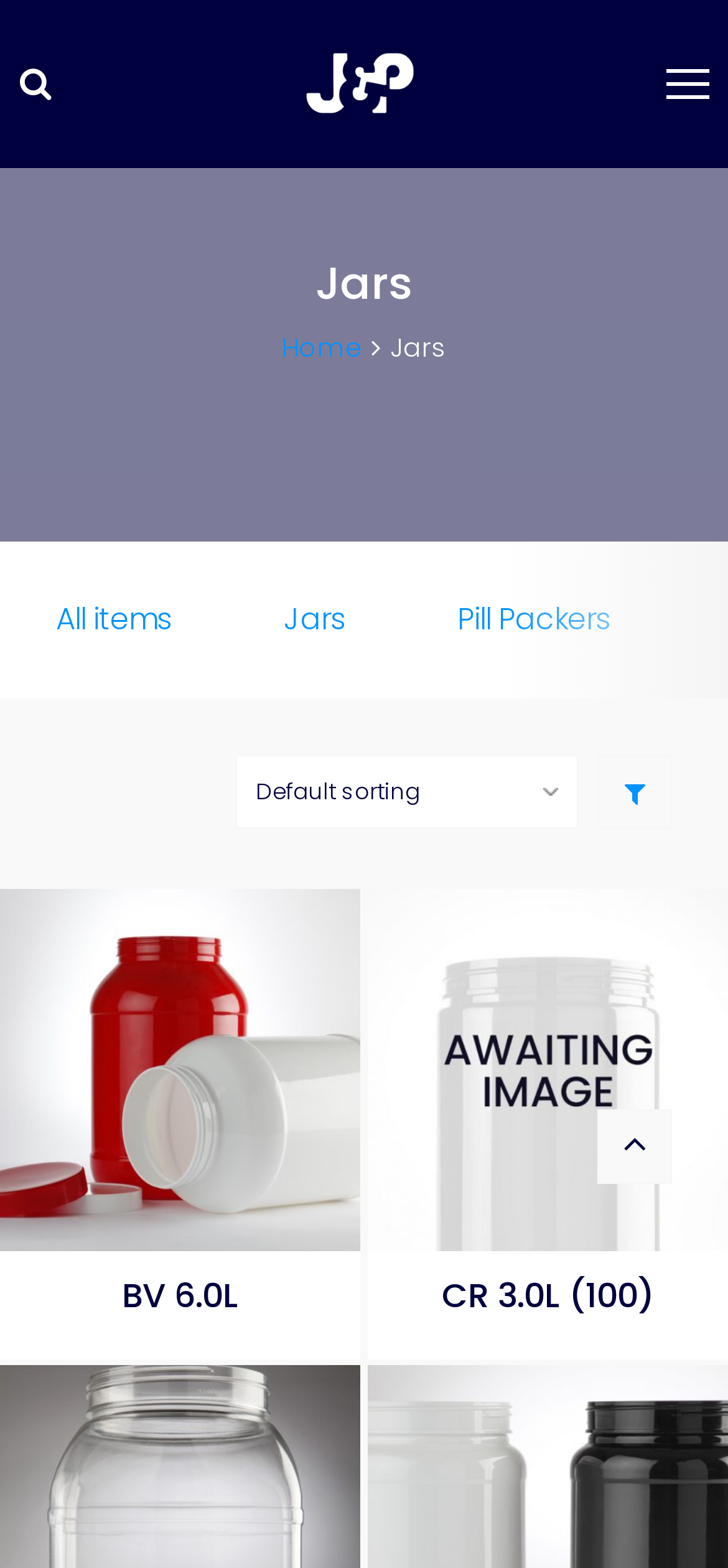What is the name of the first product?
Based on the content of the image, thoroughly explain and answer the question.

I looked at the first heading under the main content area and found the name of the first product, which is 'BV 6.0L'.